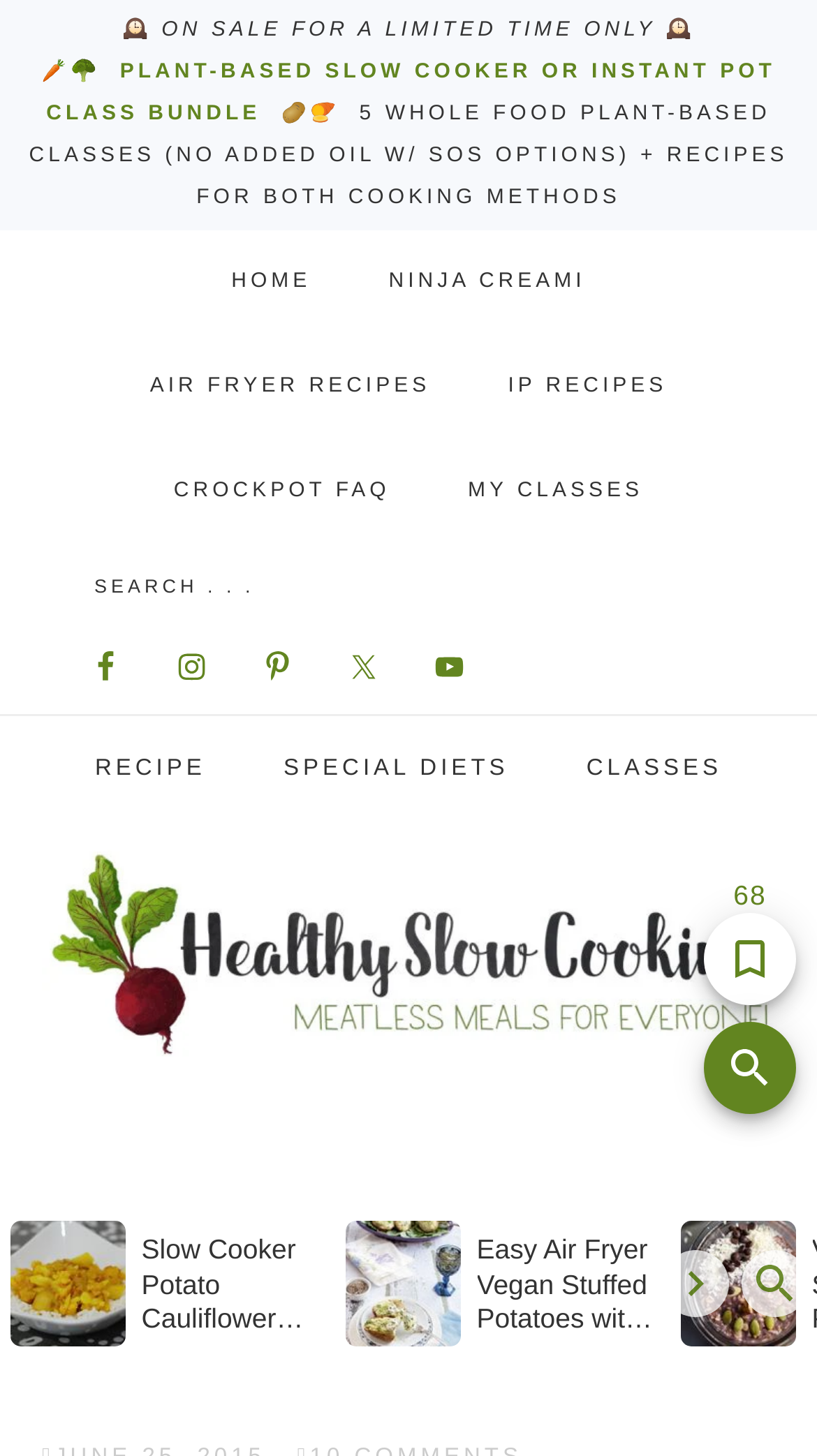Please specify the bounding box coordinates of the element that should be clicked to execute the given instruction: 'View the Facebook page'. Ensure the coordinates are four float numbers between 0 and 1, expressed as [left, top, right, bottom].

[0.092, 0.437, 0.167, 0.479]